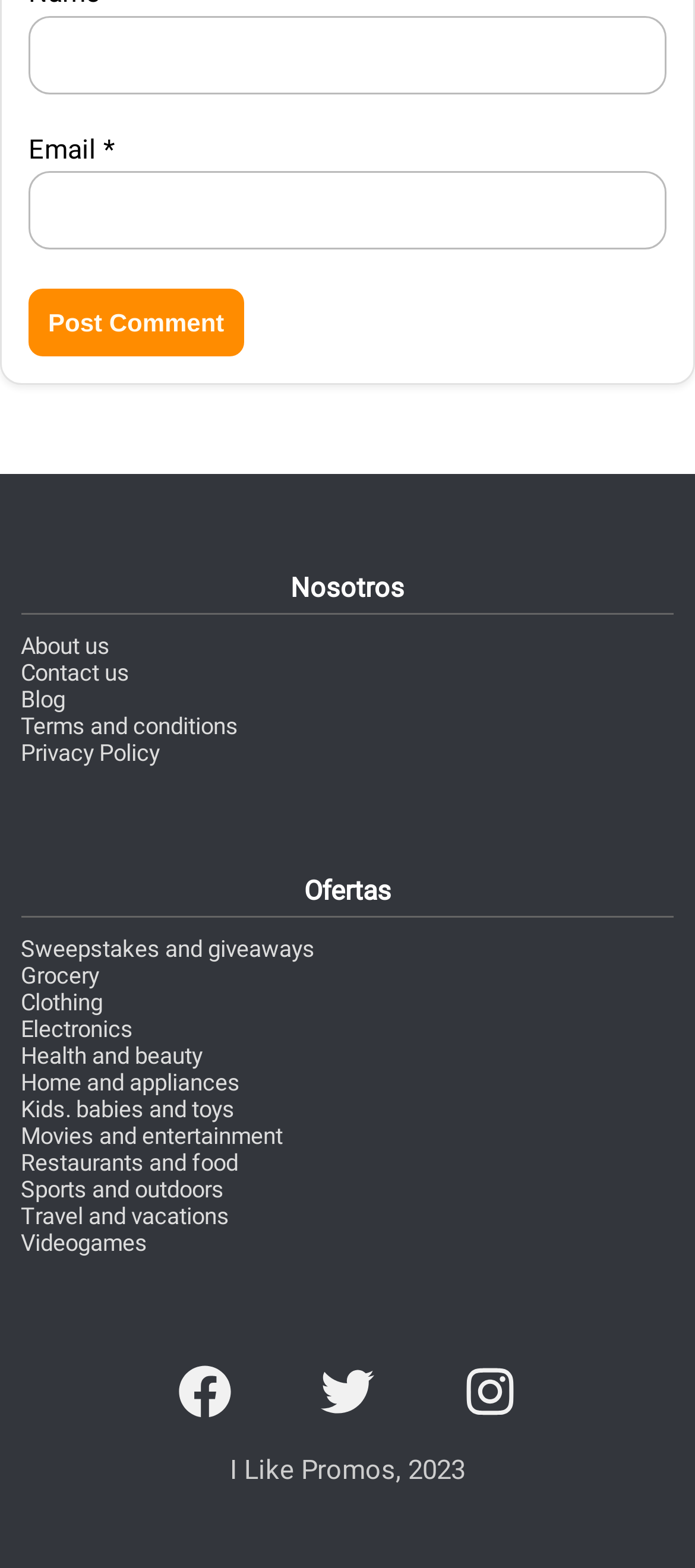Identify the bounding box of the UI element described as follows: "title="Joyful Bhutan Tours & Treks"". Provide the coordinates as four float numbers in the range of 0 to 1 [left, top, right, bottom].

None